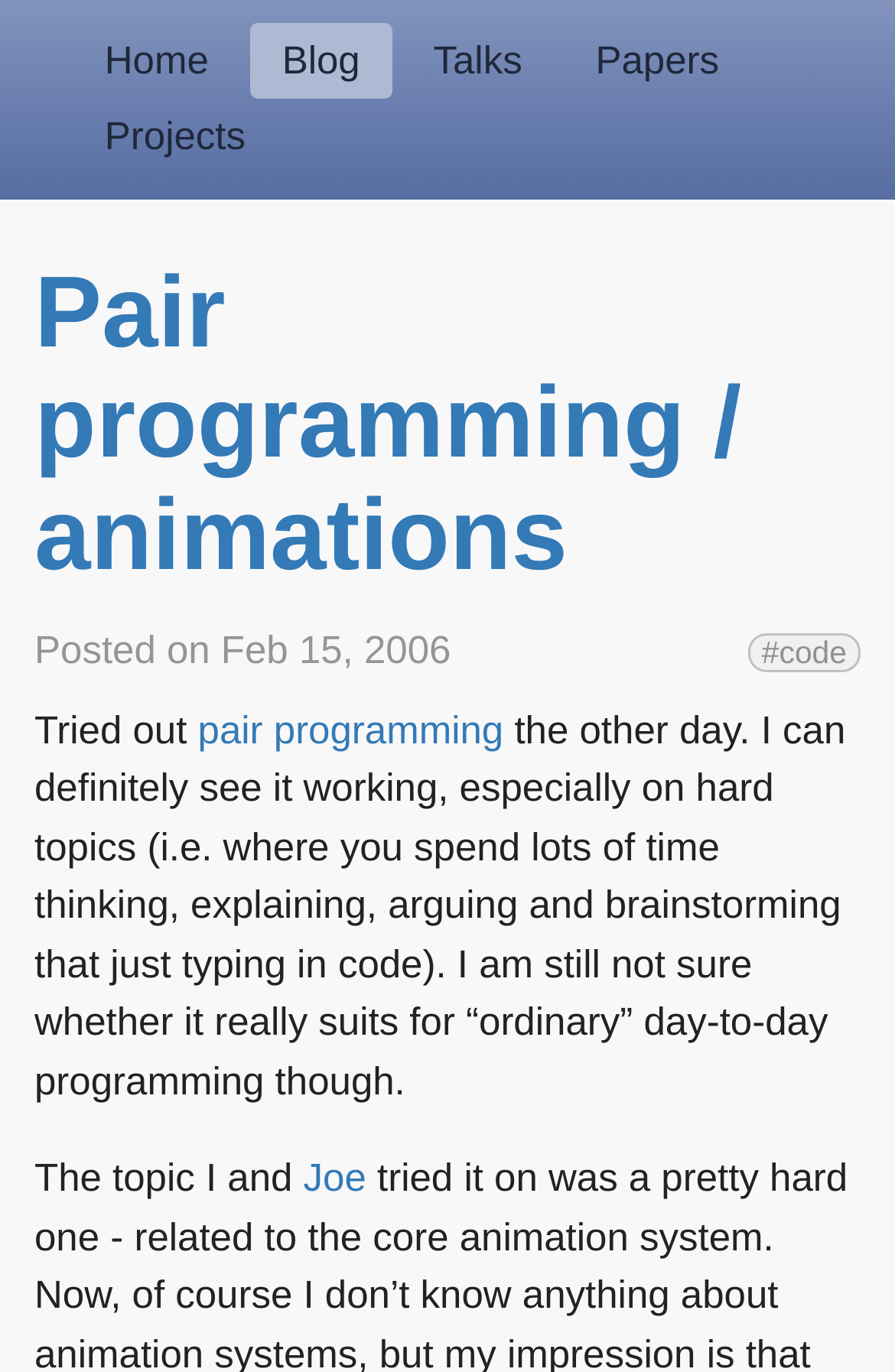Identify the bounding box for the UI element that is described as follows: "Minute Manspill".

None